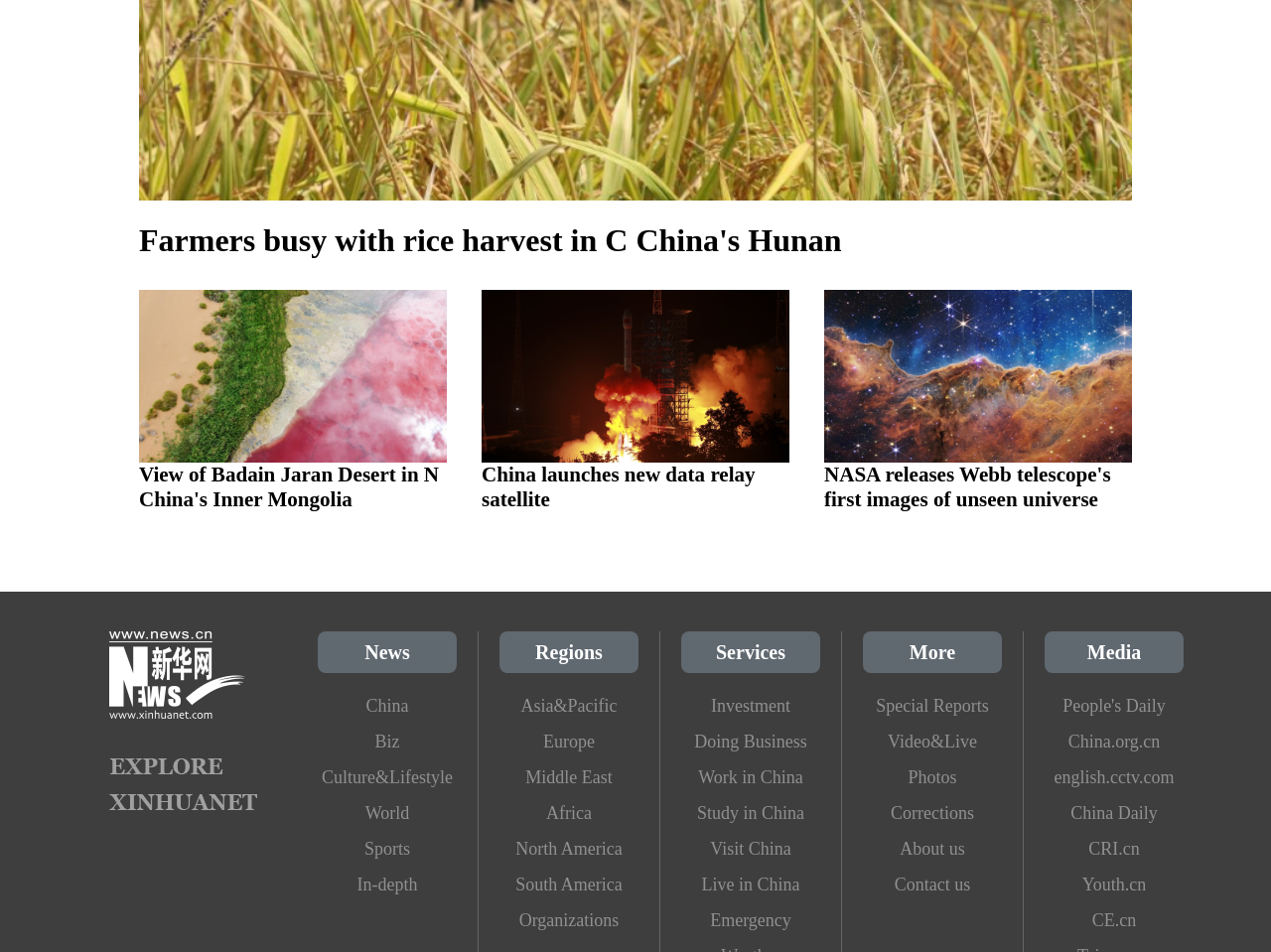Locate the bounding box coordinates of the item that should be clicked to fulfill the instruction: "Explore news from Asia and Pacific".

[0.393, 0.722, 0.502, 0.76]